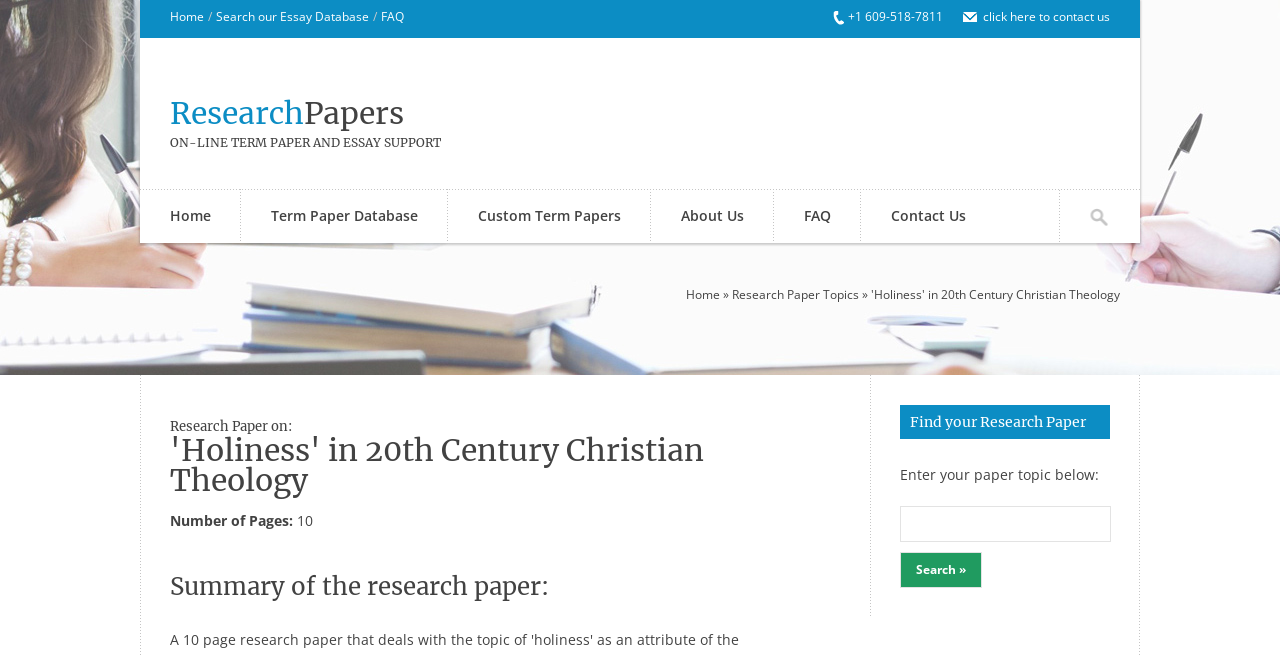Determine the main heading text of the webpage.

Research Paper on:
'Holiness' in 20th Century Christian Theology